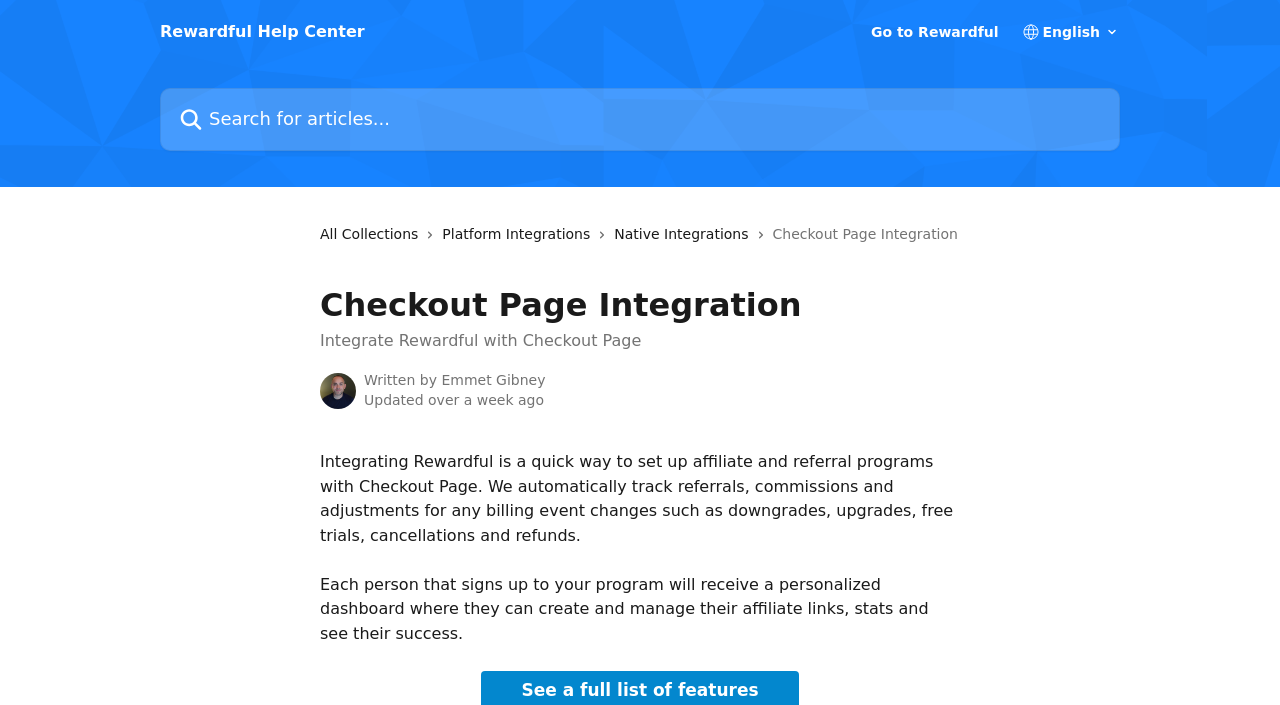Bounding box coordinates must be specified in the format (top-left x, top-left y, bottom-right x, bottom-right y). All values should be floating point numbers between 0 and 1. What are the bounding box coordinates of the UI element described as: name="q" placeholder="Search for articles..."

[0.125, 0.125, 0.875, 0.214]